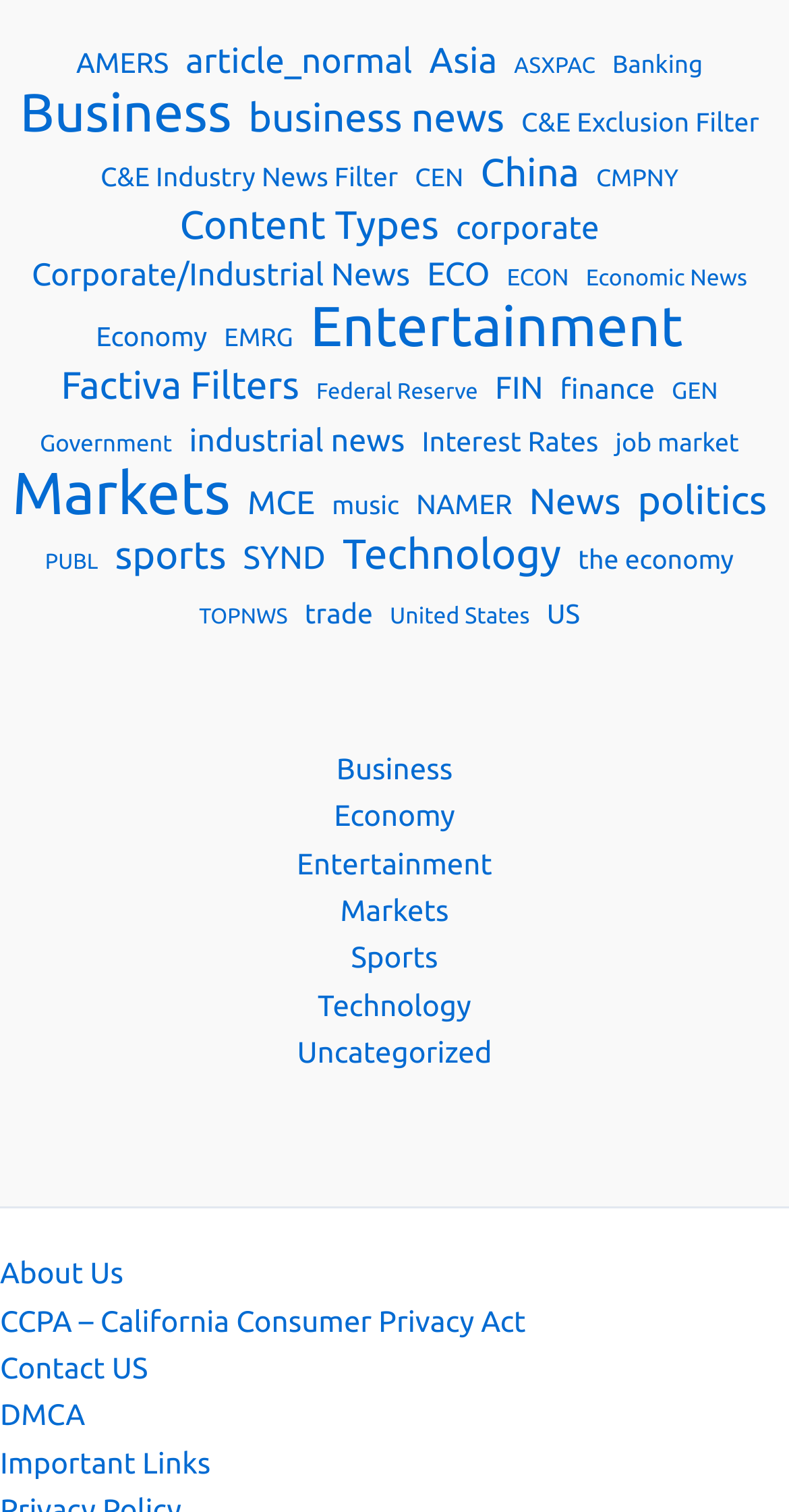Answer the question briefly using a single word or phrase: 
What is the second category in the list?

article_normal